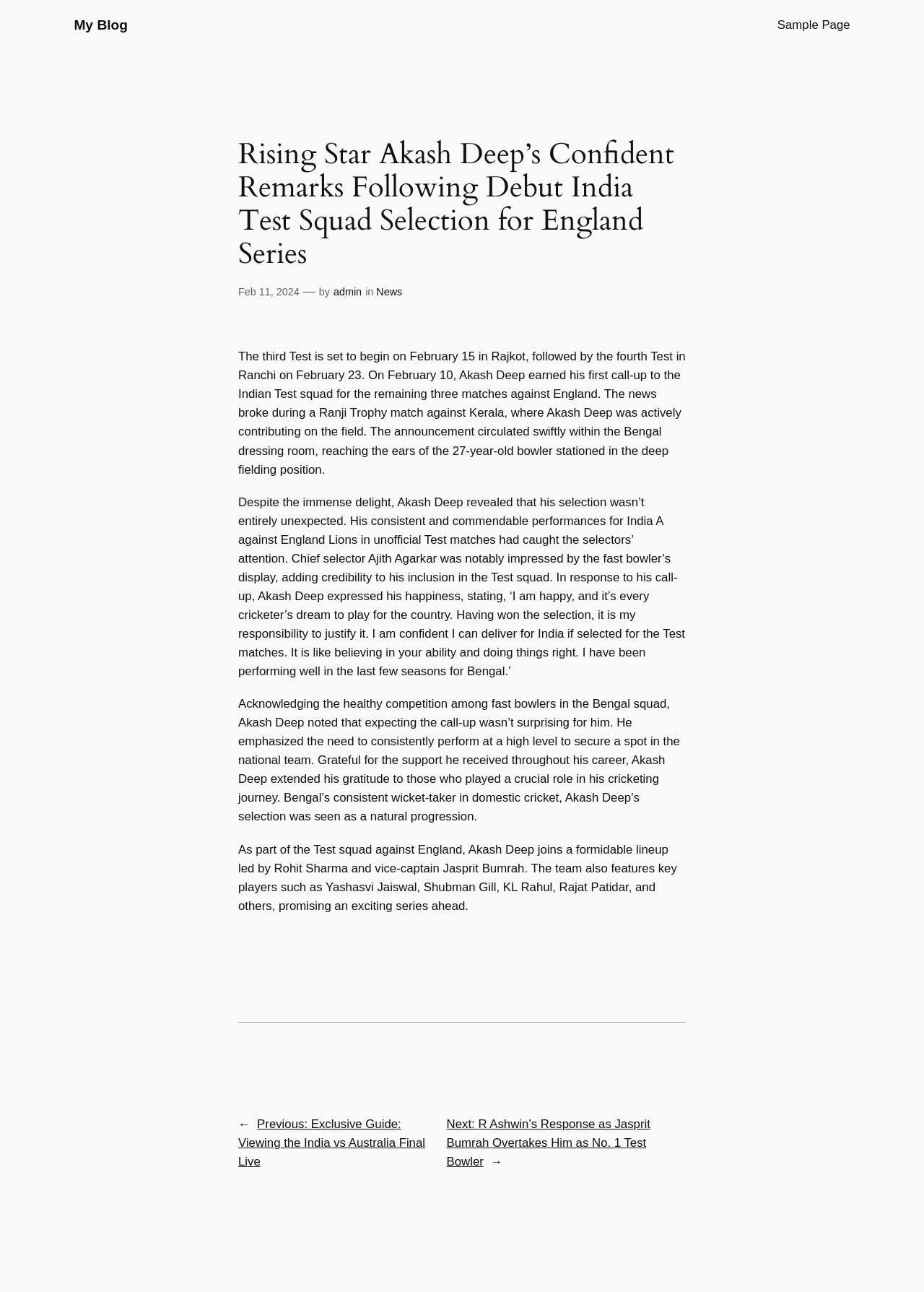Describe the webpage in detail, including text, images, and layout.

The webpage is a blog post about Rising Star Akash Deep's confident remarks following his debut India Test squad selection for the England series. At the top, there is a link to "My Blog" on the left and a link to "Sample Page" on the right. 

Below the top links, there is a main section that occupies the entire width of the page. Within this section, there is a heading that spans about two-thirds of the page width, stating the title of the blog post. 

Directly below the heading, there is a time element indicating the date "Feb 11, 2024", followed by a dash, the author's name "admin", and the category "News". 

The main content of the blog post is divided into four paragraphs. The first paragraph discusses Akash Deep's selection to the Indian Test squad and his reaction to the news. The second paragraph explains how Akash Deep's consistent performances for India A against England Lions caught the selectors' attention. The third paragraph quotes Akash Deep's statement about his selection, where he expresses his happiness and confidence in delivering for India. The fourth paragraph mentions Akash Deep's inclusion in the Test squad against England, led by Rohit Sharma and vice-captain Jasprit Bumrah.

At the bottom of the page, there is a horizontal separator, followed by a navigation section labeled "Posts". This section contains links to previous and next posts, titled "Exclusive Guide: Viewing the India vs Australia Final Live" and "R Ashwin’s Response as Jasprit Bumrah Overtakes Him as No. 1 Test Bowler", respectively.